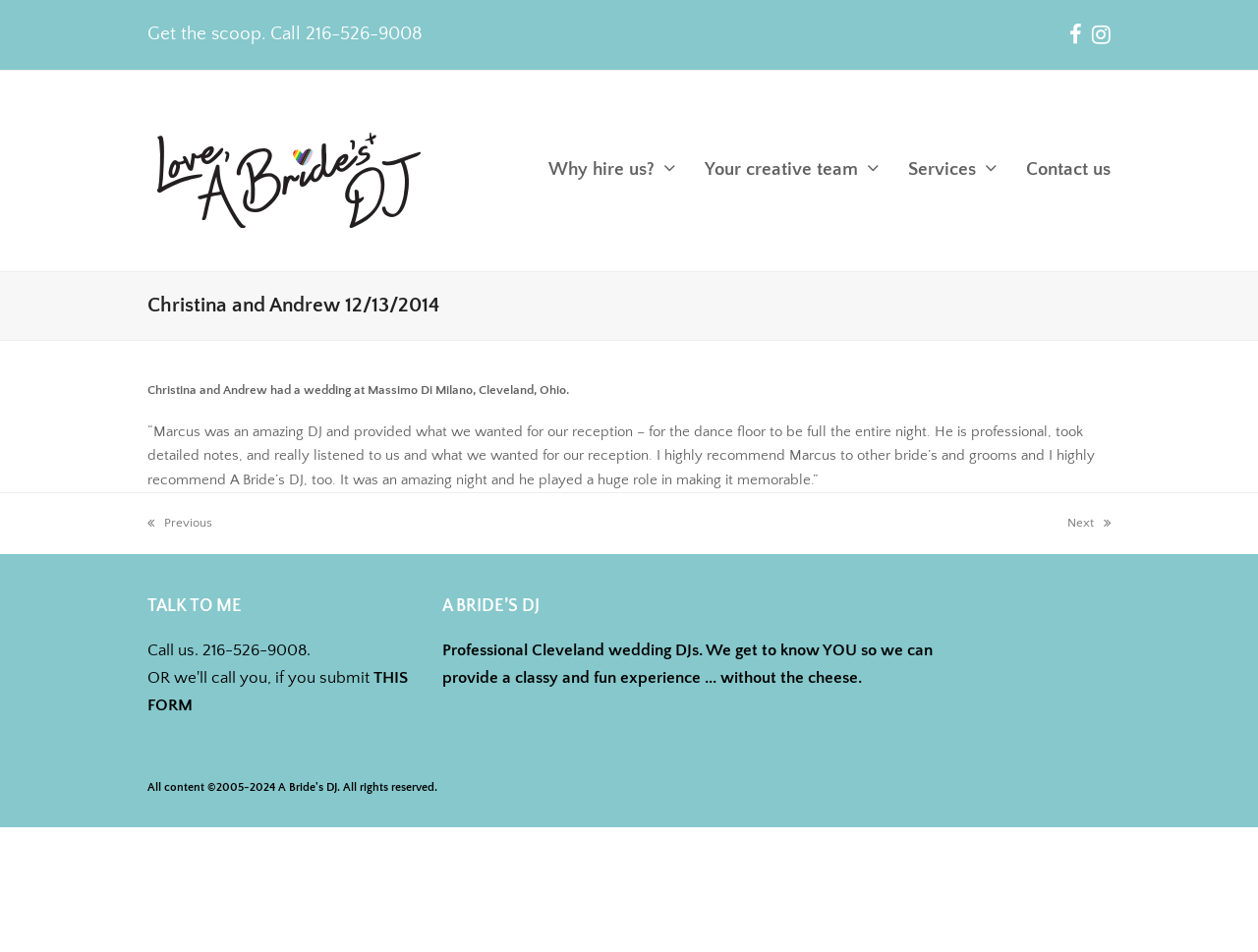Illustrate the webpage's structure and main components comprehensively.

This webpage is about a wedding event, specifically Christina and Andrew's wedding on December 13, 2014, which was serviced by A Bride's DJ in Cleveland. 

At the top of the page, there is a call-to-action phrase "Get the scoop. Call 216-526-9008" followed by social media links to Facebook and Instagram. Below these elements, there is a layout table containing a link to A Bride's DJ in Cleveland, accompanied by an image.

To the right of the layout table, there is a main navigation menu with five links: "Why hire us?", "Your creative team", "Services", and "Contact us". 

The main content of the page is divided into two sections. The top section has a header with the title "Christina and Andrew 12/13/2014" and a brief description of the wedding event. Below the header, there are two paragraphs of text, one describing the wedding event and the other being a testimonial from the bride, praising the DJ service provided by A Bride's DJ.

At the bottom of the page, there are navigation links to previous and next posts. The footer section contains contact information, including a call-to-action phrase "TALK TO ME" and a phone number, as well as a brief description of A Bride's DJ and their services.